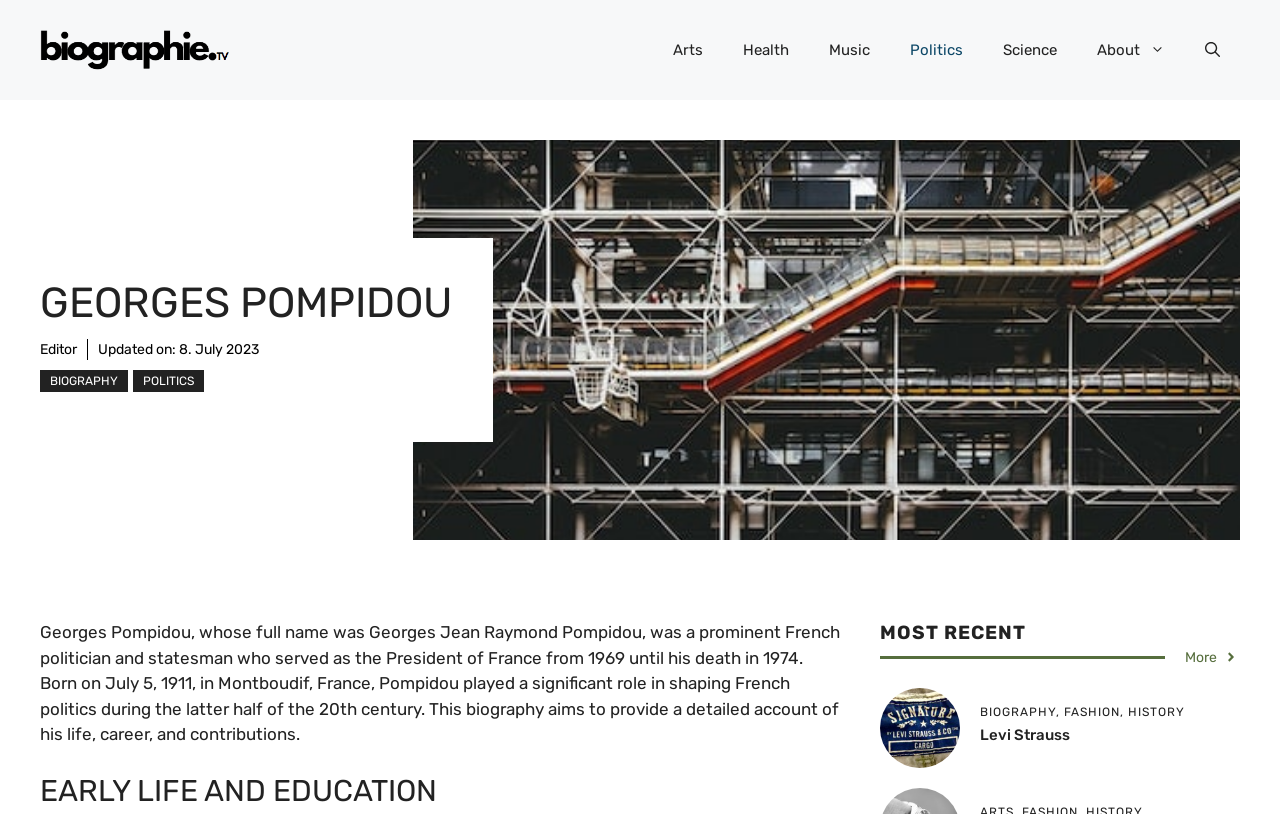Kindly respond to the following question with a single word or a brief phrase: 
What is the category of the link 'Levi Strauss'?

BIOGRAPHY, FASHION, HISTORY